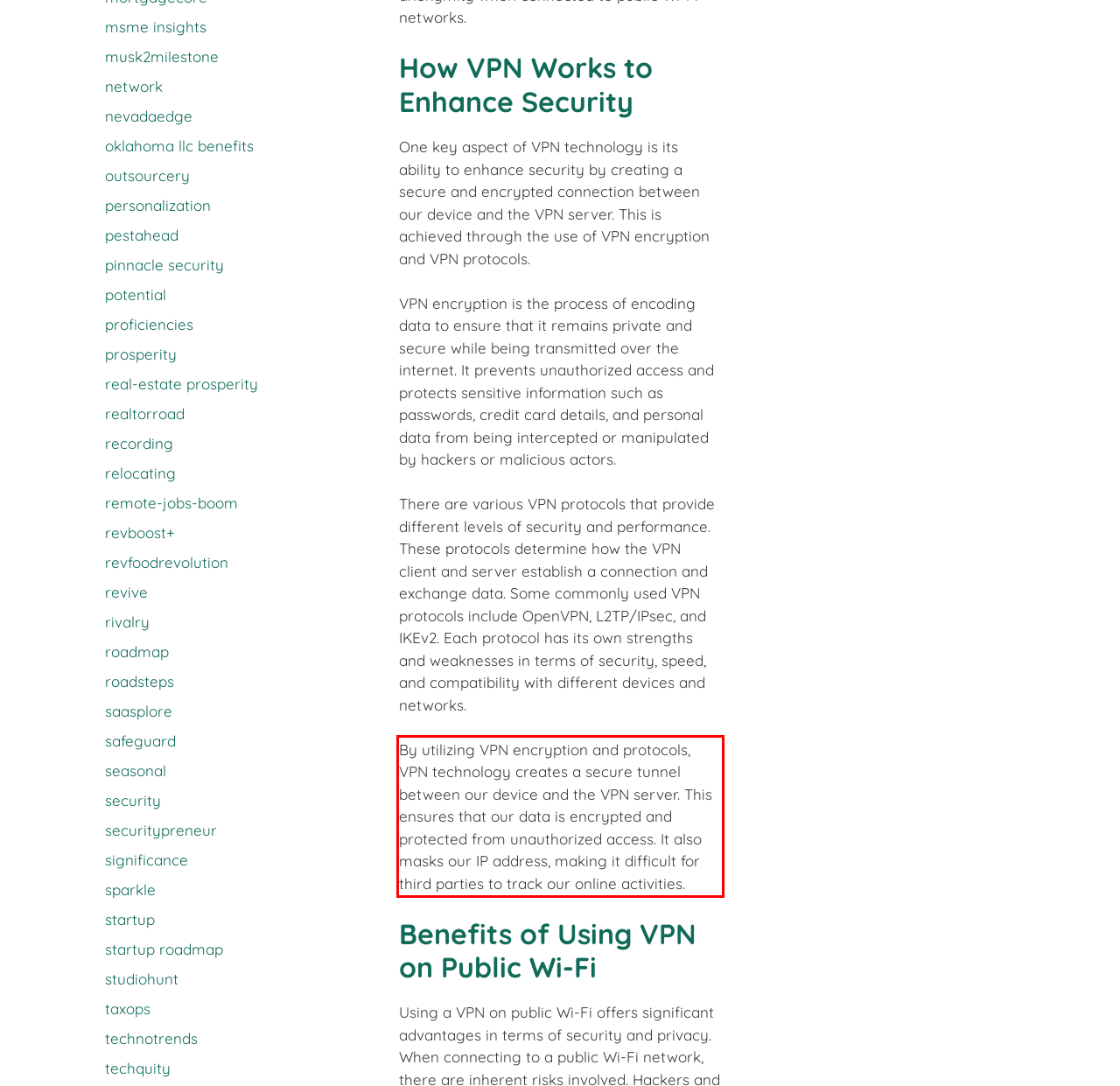The screenshot provided shows a webpage with a red bounding box. Apply OCR to the text within this red bounding box and provide the extracted content.

By utilizing VPN encryption and protocols, VPN technology creates a secure tunnel between our device and the VPN server. This ensures that our data is encrypted and protected from unauthorized access. It also masks our IP address, making it difficult for third parties to track our online activities.